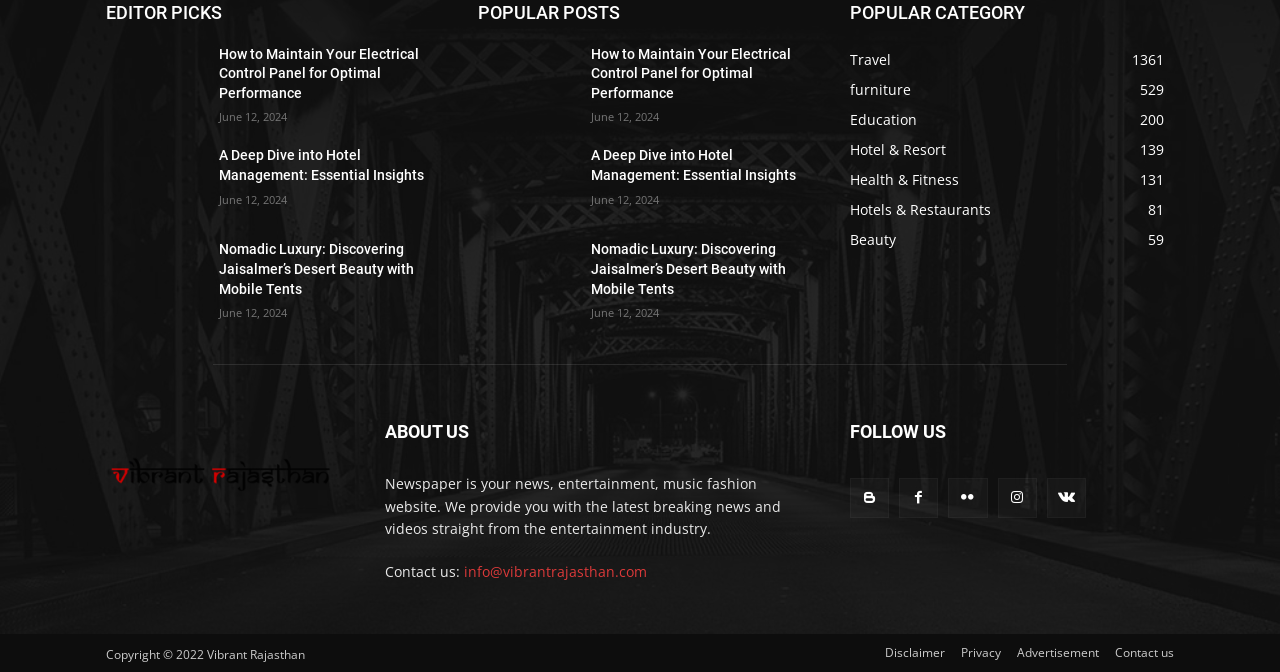Provide your answer in a single word or phrase: 
How many social media platforms are listed?

5